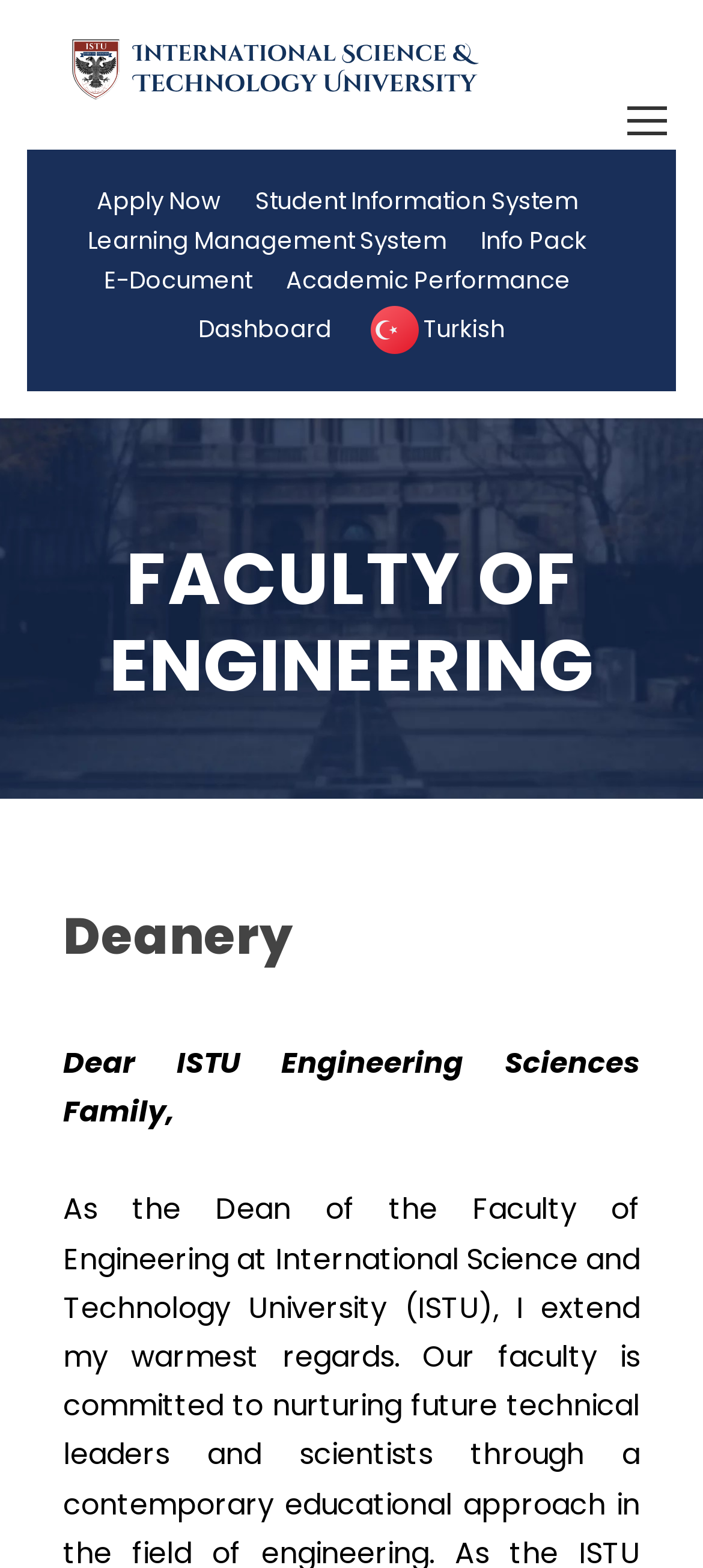Use a single word or phrase to answer the question: 
What is the title of the faculty?

FACULTY OF ENGINEERING